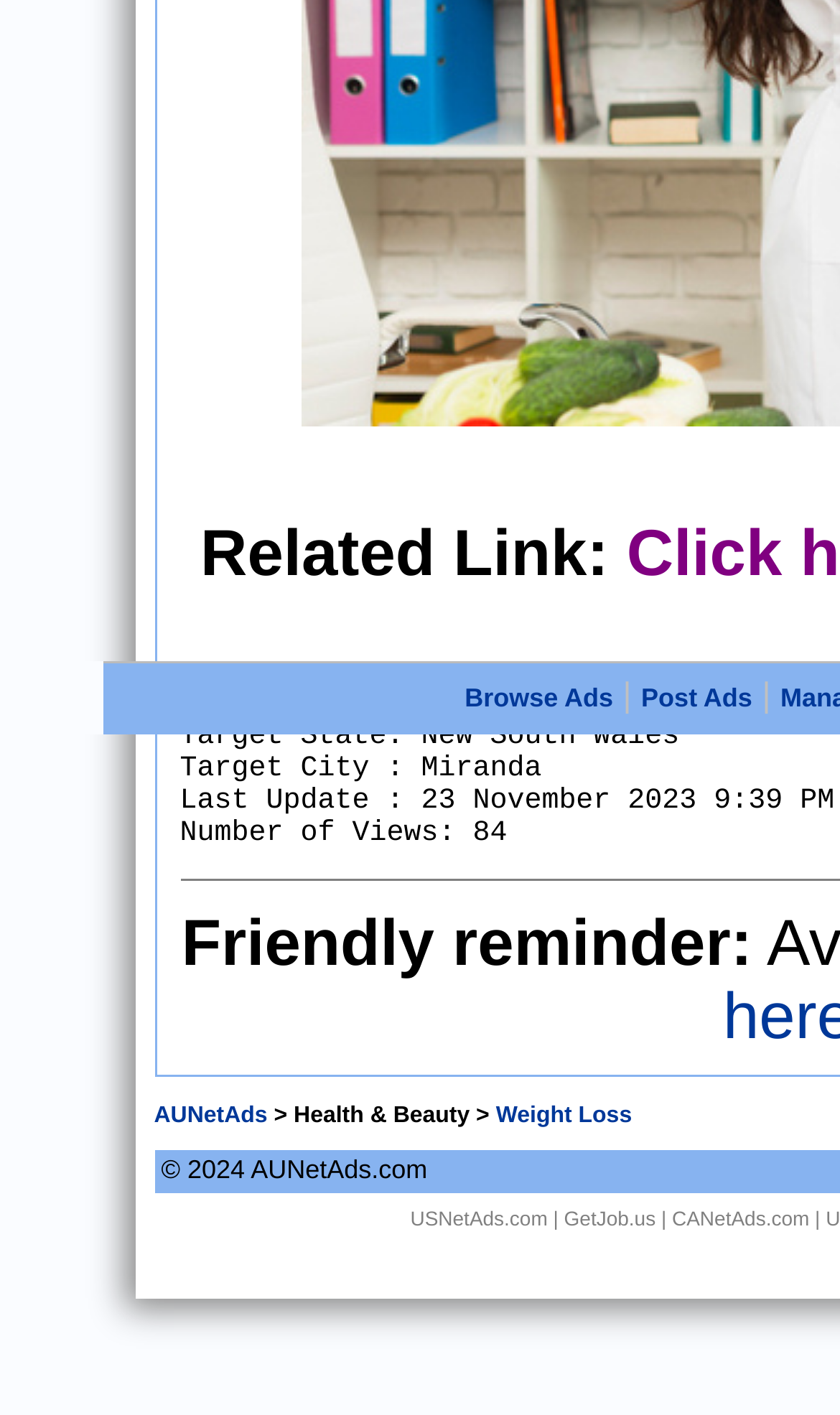Identify the bounding box of the UI component described as: "Weight Loss".

[0.59, 0.779, 0.752, 0.797]